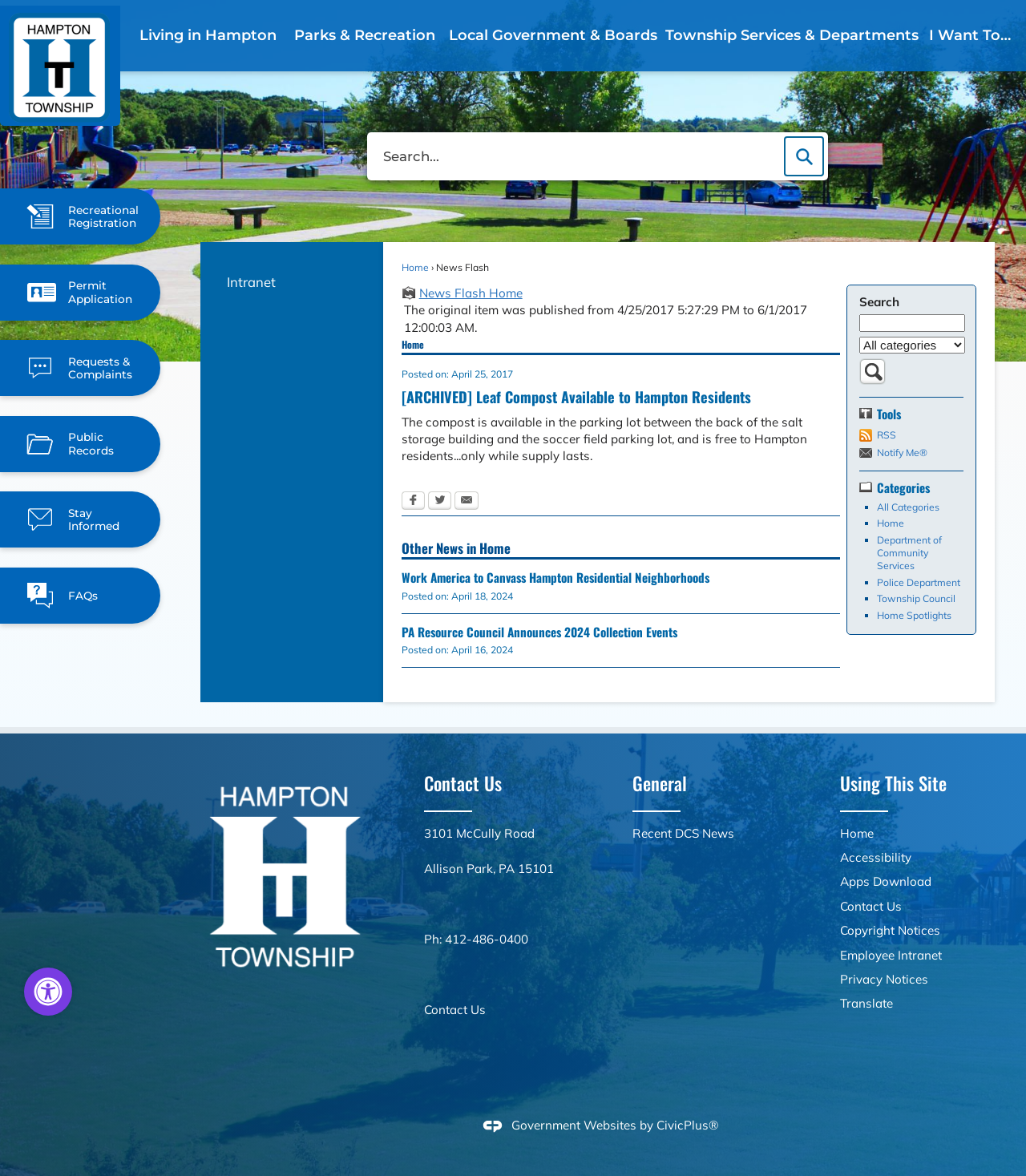Based on the element description "StayInformed", predict the bounding box coordinates of the UI element.

[0.0, 0.418, 0.156, 0.466]